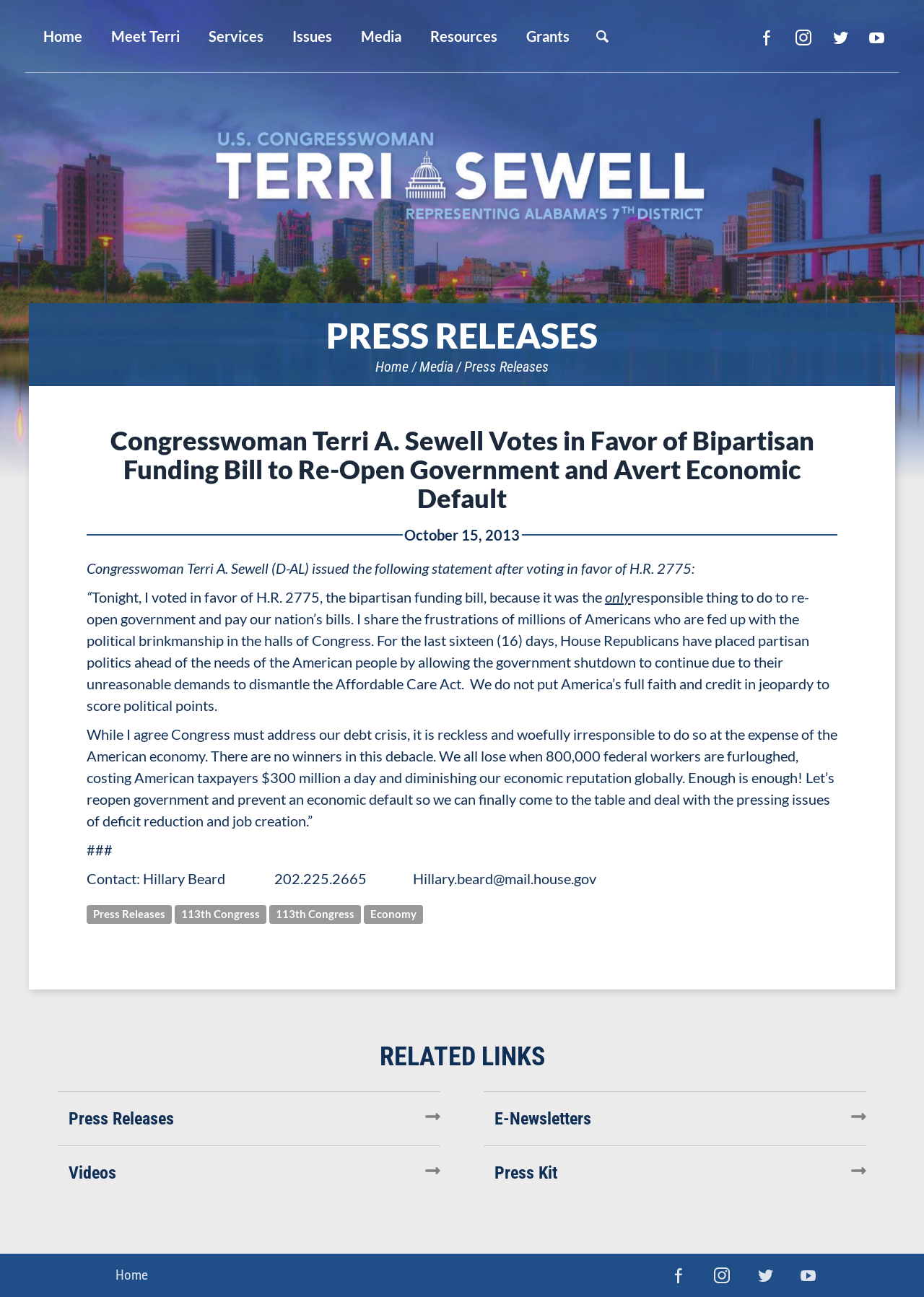Highlight the bounding box coordinates of the region I should click on to meet the following instruction: "Click on the 'Meet Terri' button".

[0.105, 0.0, 0.21, 0.056]